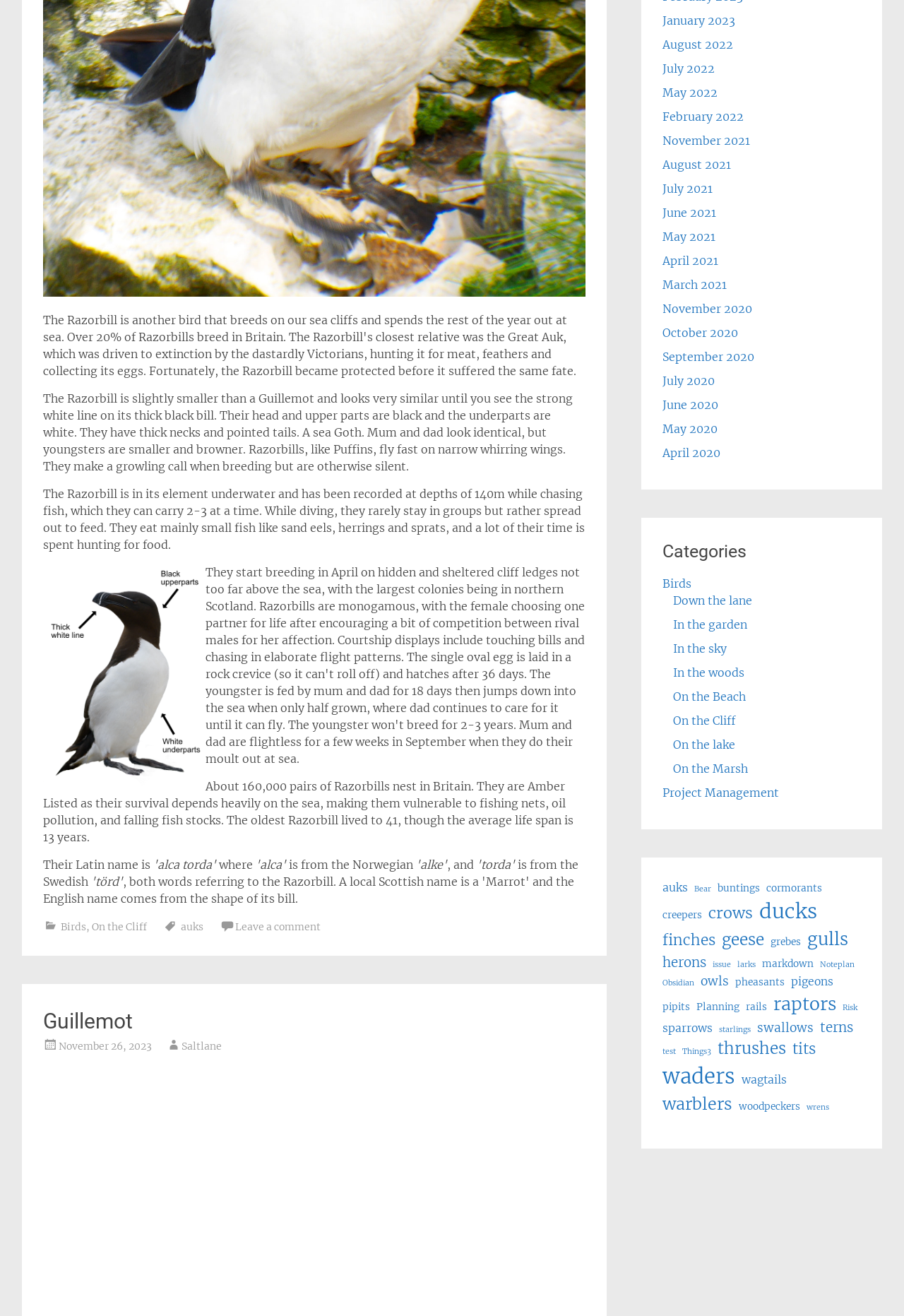Can you identify the bounding box coordinates of the clickable region needed to carry out this instruction: 'Click on the 'November 26, 2023' link'? The coordinates should be four float numbers within the range of 0 to 1, stated as [left, top, right, bottom].

[0.065, 0.79, 0.168, 0.8]